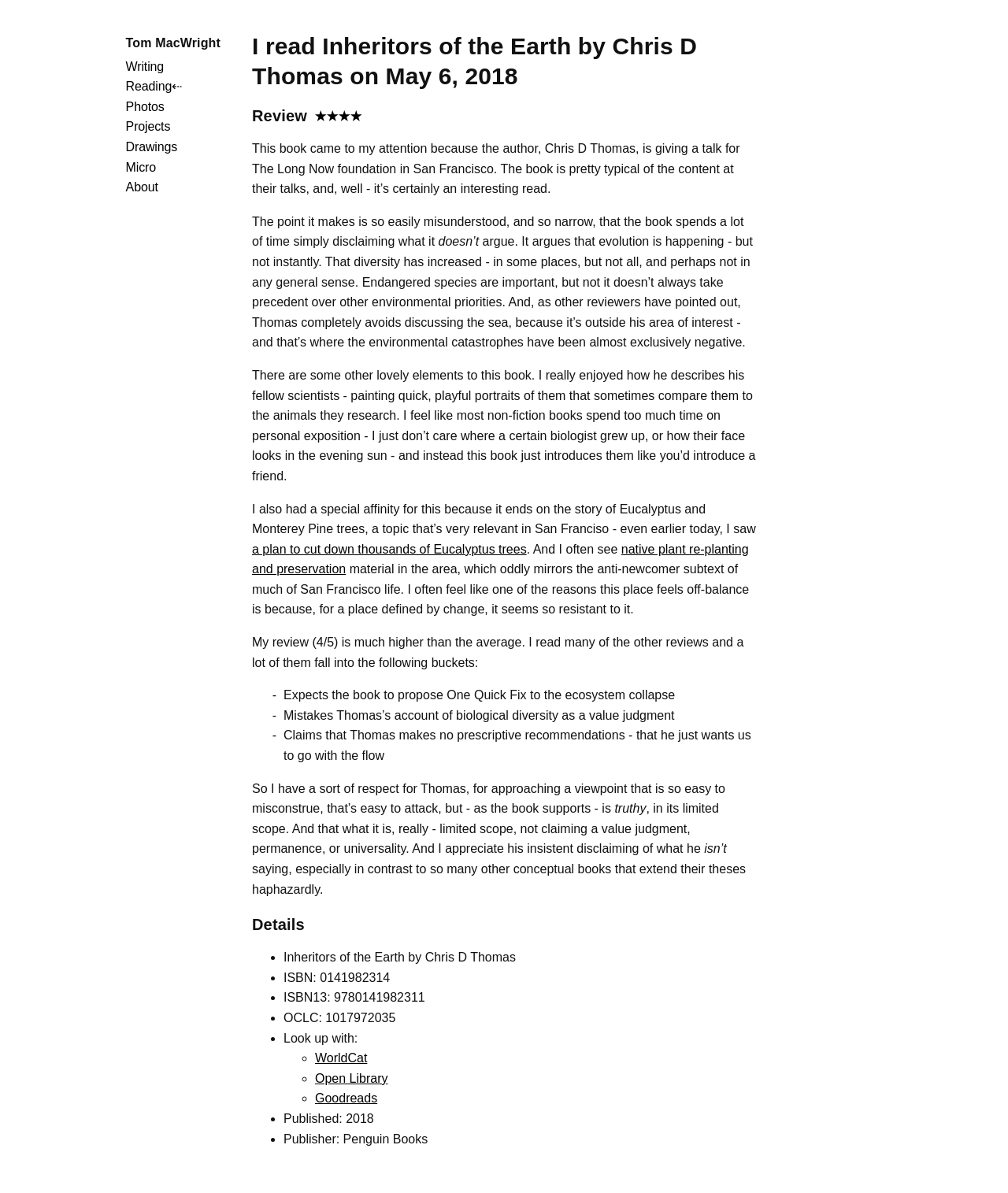Give the bounding box coordinates for the element described as: "native plant re-planting and preservation".

[0.25, 0.455, 0.743, 0.483]